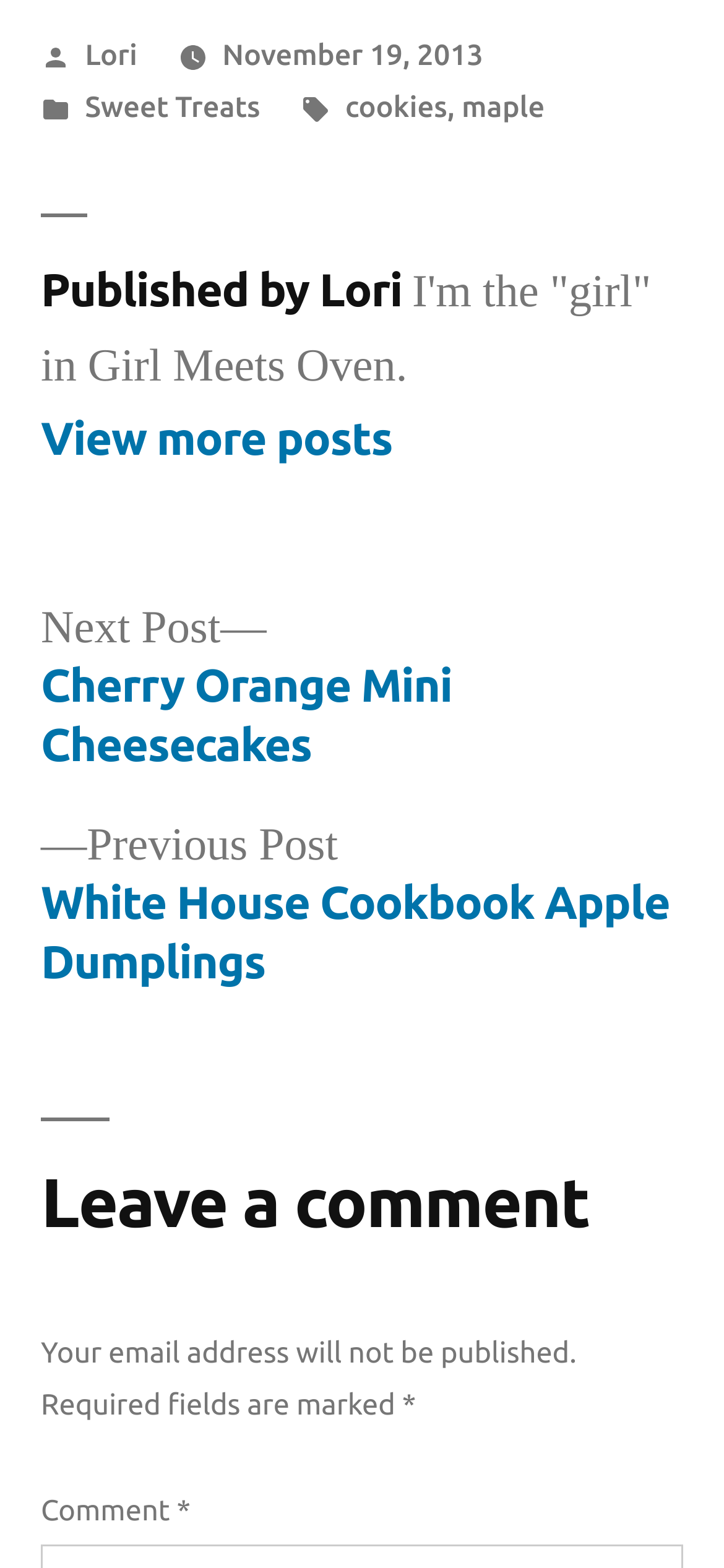Show me the bounding box coordinates of the clickable region to achieve the task as per the instruction: "Go to previous post".

[0.056, 0.521, 0.925, 0.633]